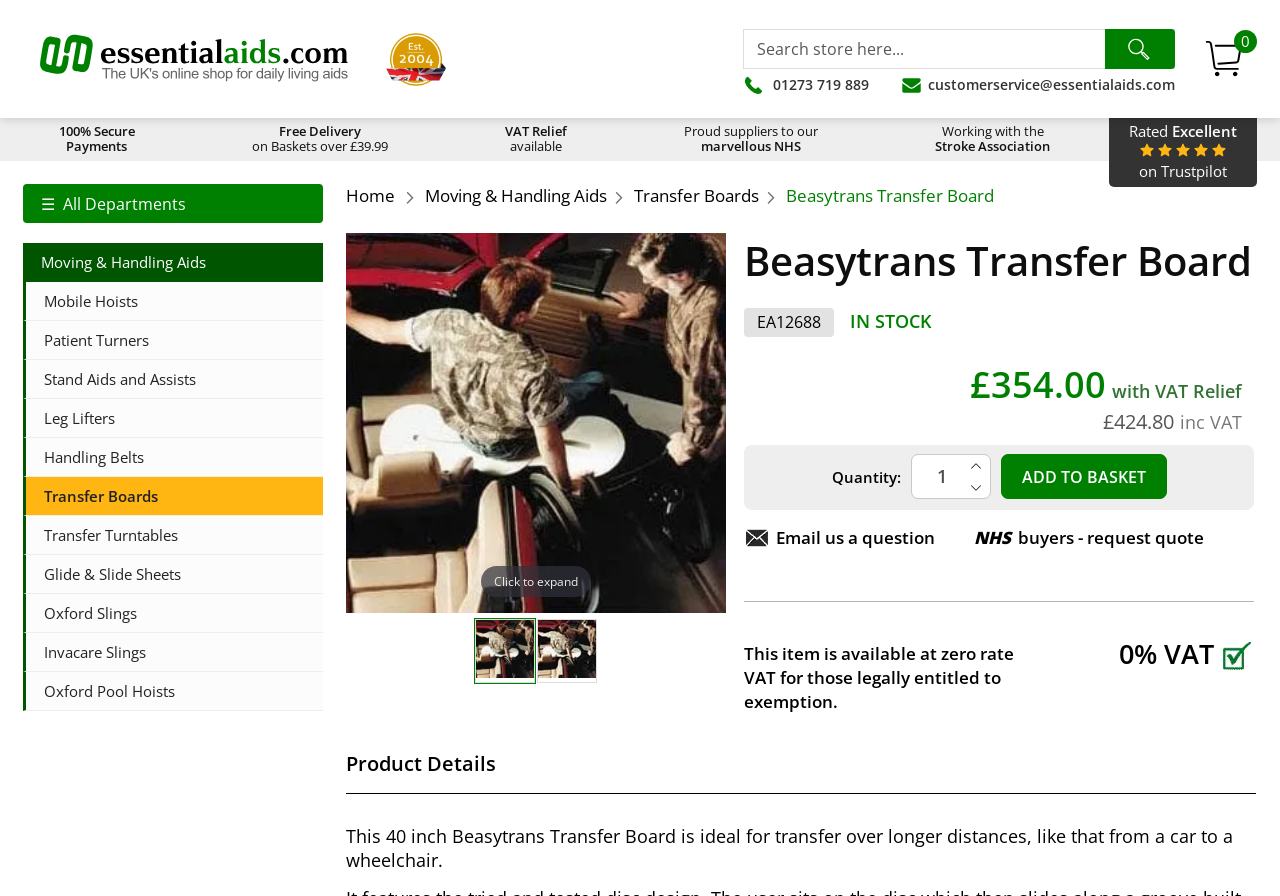Provide a single word or phrase answer to the question: 
What is the price of the Beasytrans Transfer Board?

£354.00